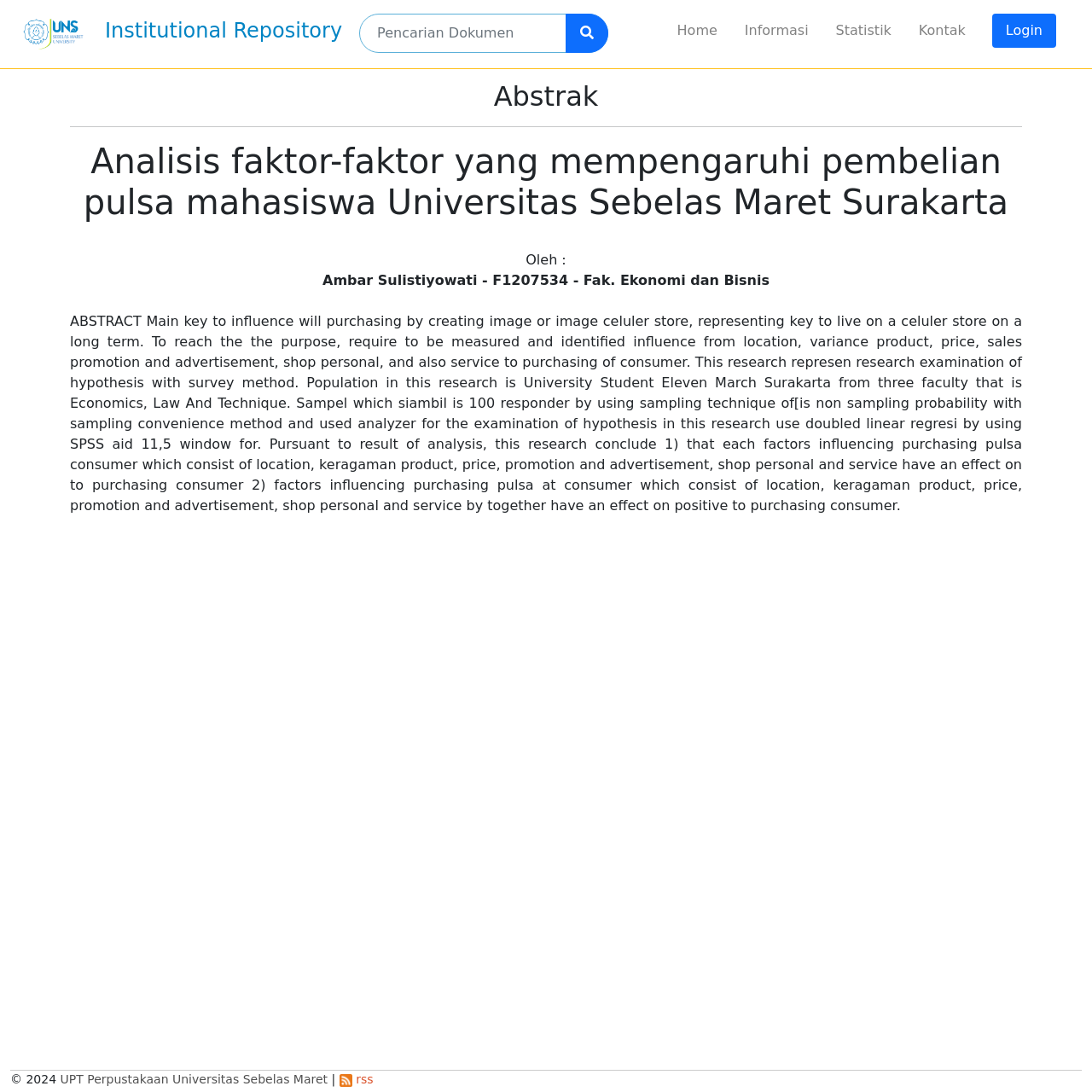Pinpoint the bounding box coordinates of the element you need to click to execute the following instruction: "Go to the home page". The bounding box should be represented by four float numbers between 0 and 1, in the format [left, top, right, bottom].

[0.607, 0.012, 0.669, 0.044]